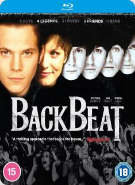What is depicted in the background of the Blu-ray cover?
Using the image, elaborate on the answer with as much detail as possible.

The background of the Blu-ray cover features a vibrant collage of fans, which captures the energetic atmosphere of a live performance and reflects the cultural revolution of the 1960s.